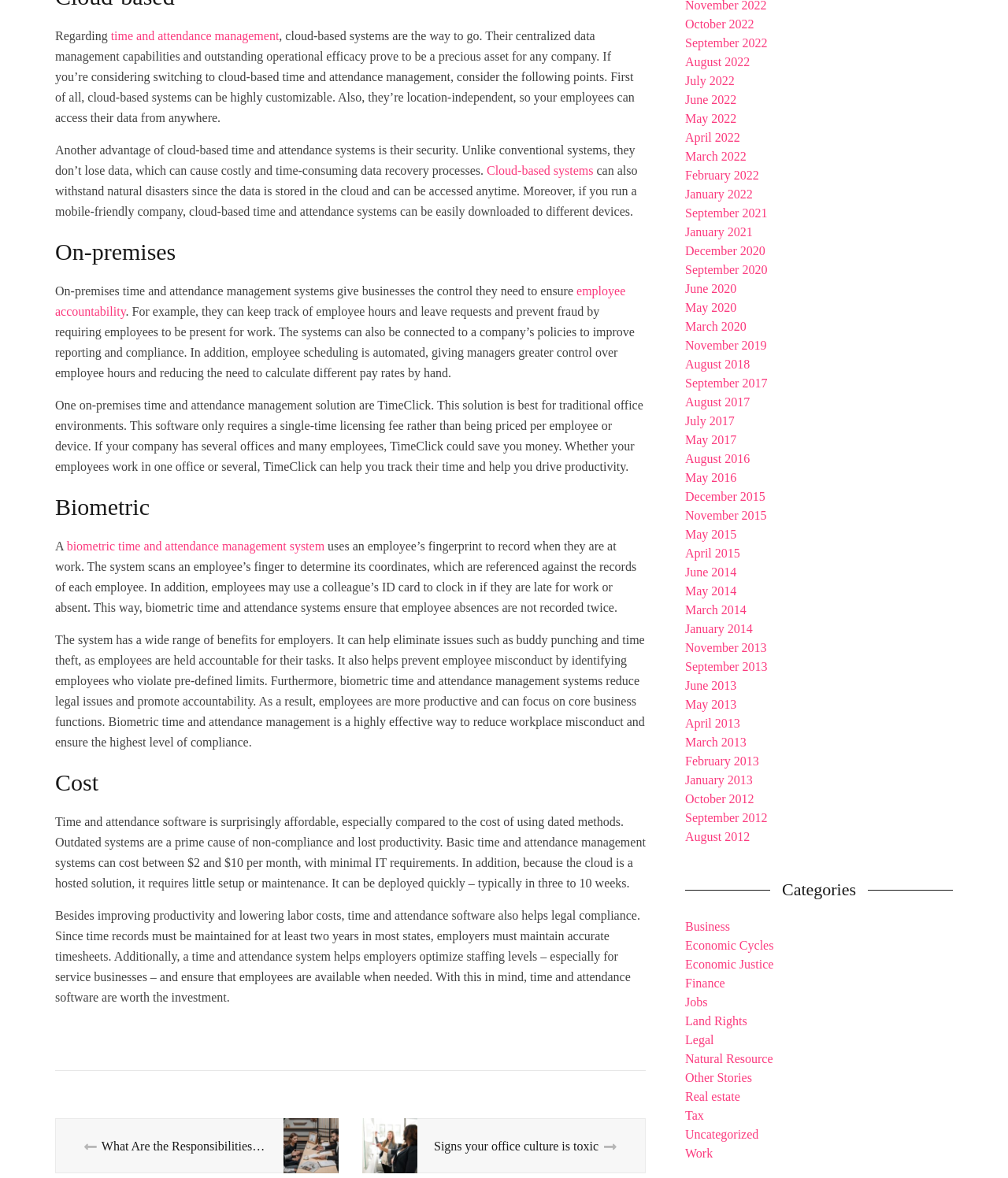Pinpoint the bounding box coordinates of the area that should be clicked to complete the following instruction: "learn about the responsibilities of an immigration lawyer". The coordinates must be given as four float numbers between 0 and 1, i.e., [left, top, right, bottom].

[0.055, 0.95, 0.335, 0.997]